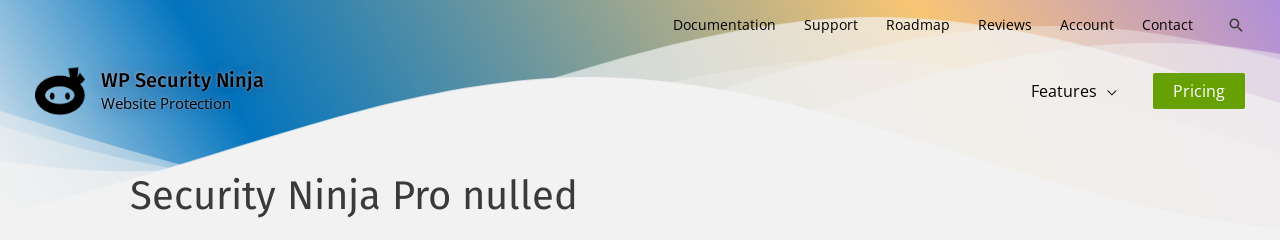What is the purpose of the 'Security Ninja Pro nulled' phrase?
Based on the image, provide a one-word or brief-phrase response.

Discussion or warning